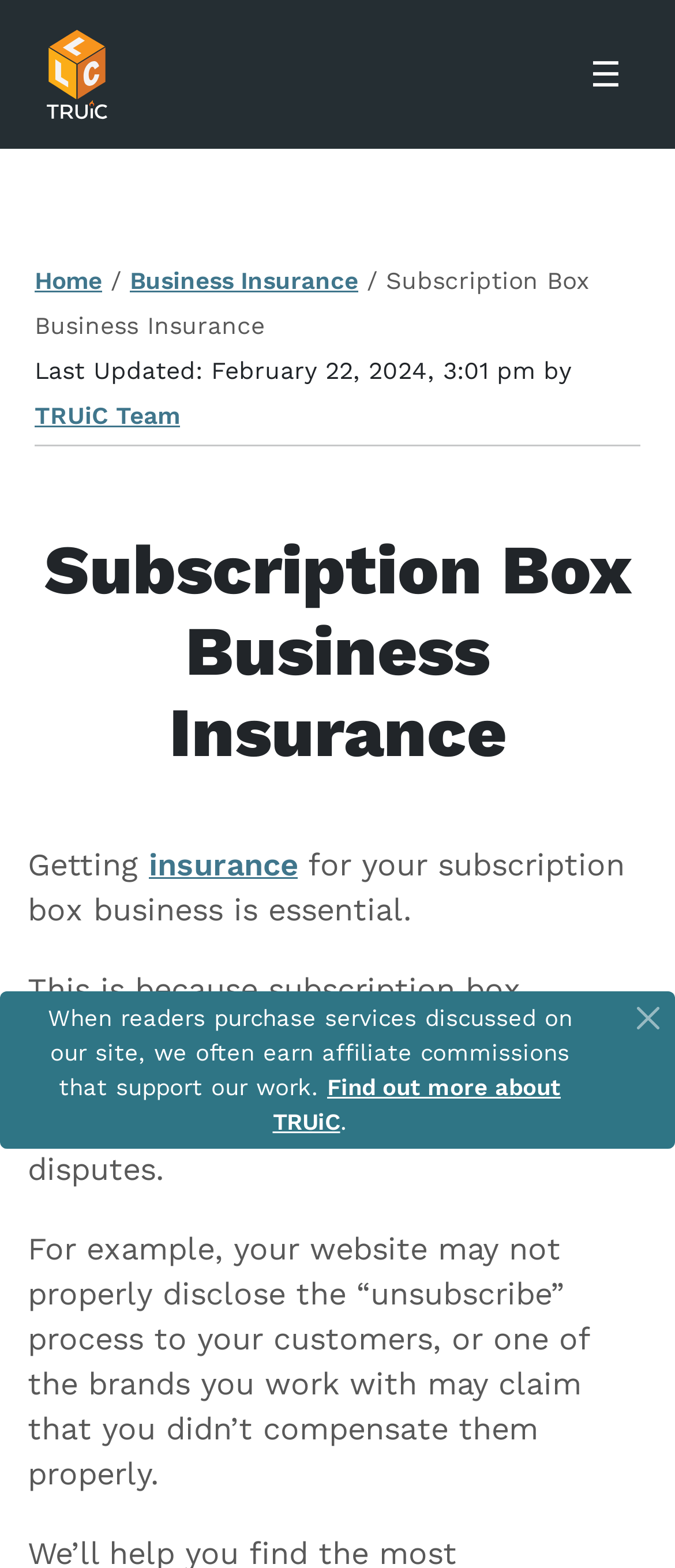Please determine the bounding box coordinates of the area that needs to be clicked to complete this task: 'Toggle navigation'. The coordinates must be four float numbers between 0 and 1, formatted as [left, top, right, bottom].

[0.826, 0.025, 0.969, 0.07]